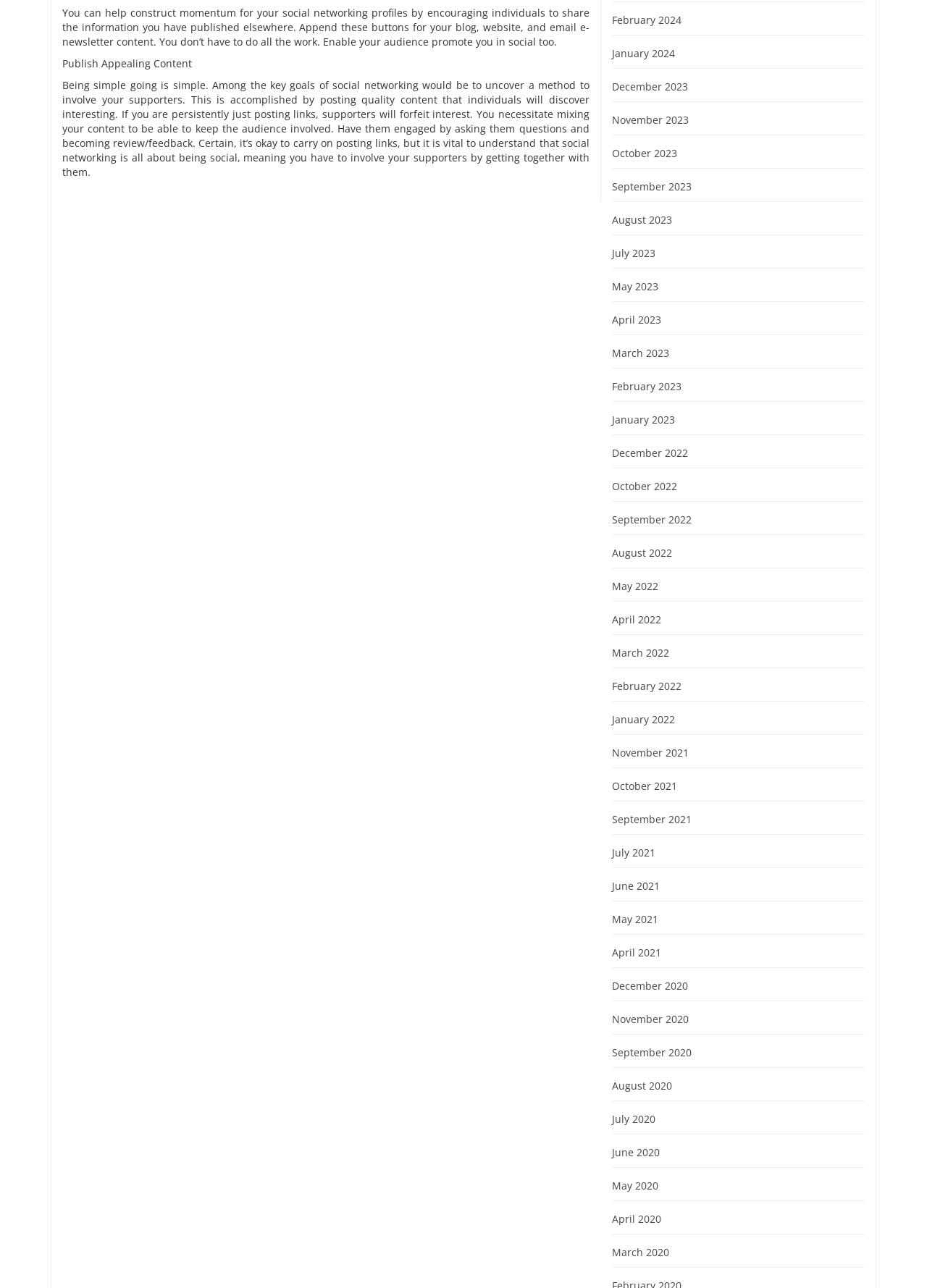Bounding box coordinates should be in the format (top-left x, top-left y, bottom-right x, bottom-right y) and all values should be floating point numbers between 0 and 1. Determine the bounding box coordinate for the UI element described as: December 2023

[0.66, 0.062, 0.742, 0.072]